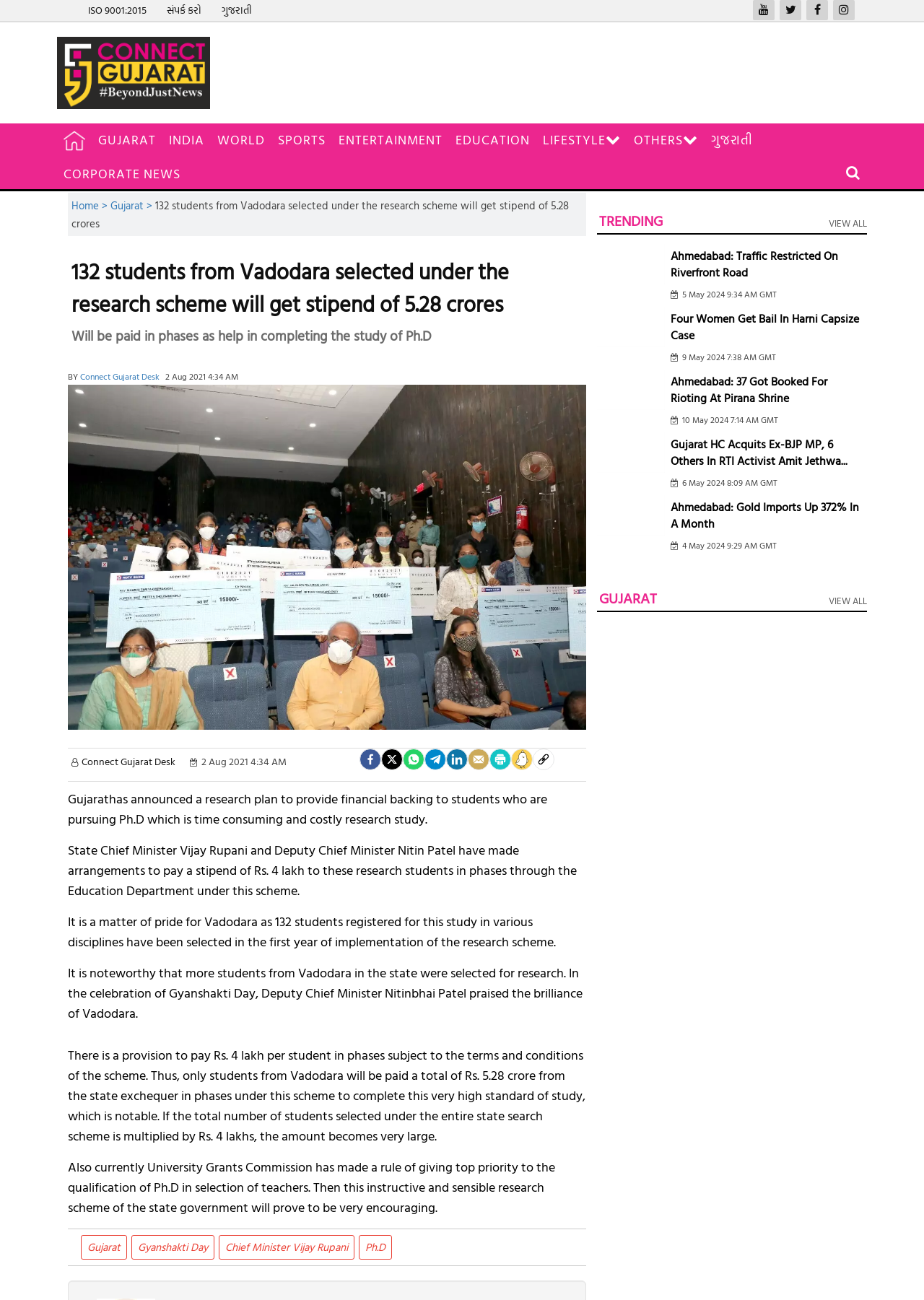Please determine the bounding box coordinates of the area that needs to be clicked to complete this task: 'read more about Gyanshakti Day'. The coordinates must be four float numbers between 0 and 1, formatted as [left, top, right, bottom].

[0.149, 0.953, 0.225, 0.966]